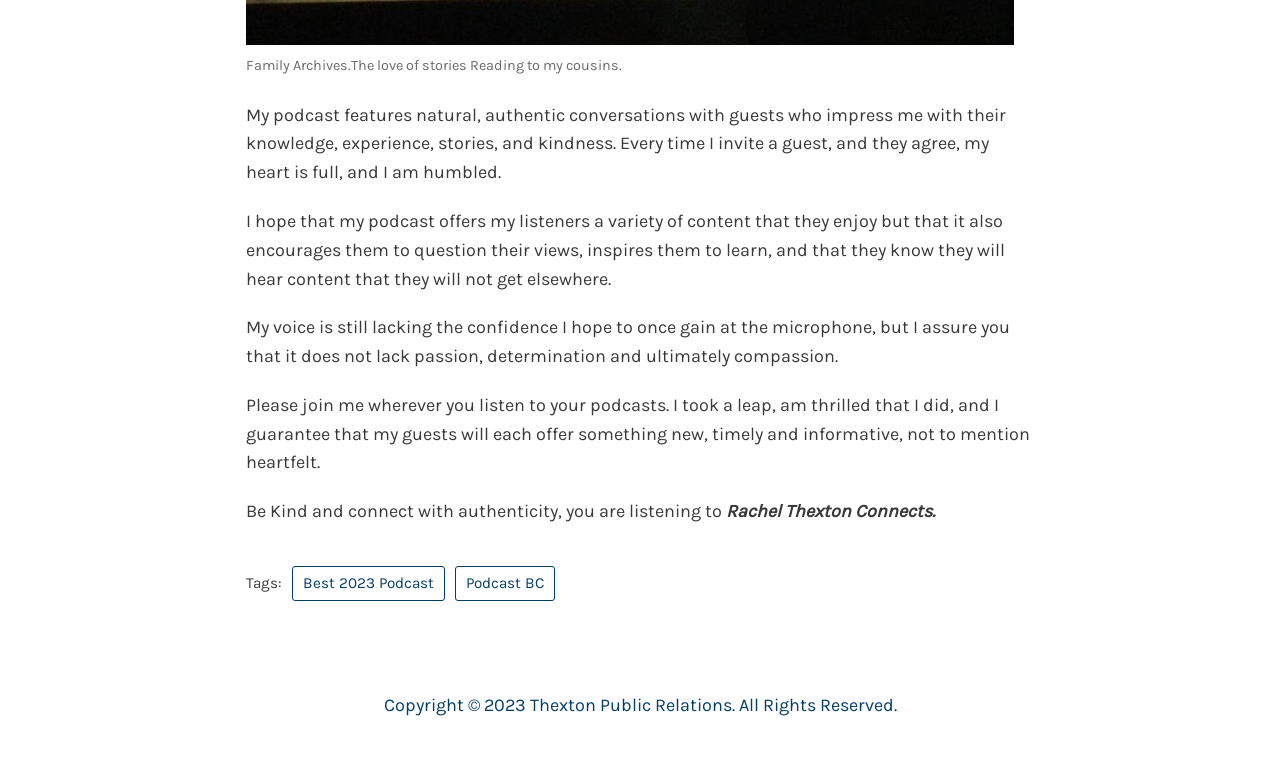How can listeners access the podcast?
Using the information presented in the image, please offer a detailed response to the question.

The text 'Please join me wherever you listen to your podcasts.' suggests that listeners can access the podcast on various platforms where they normally listen to podcasts.